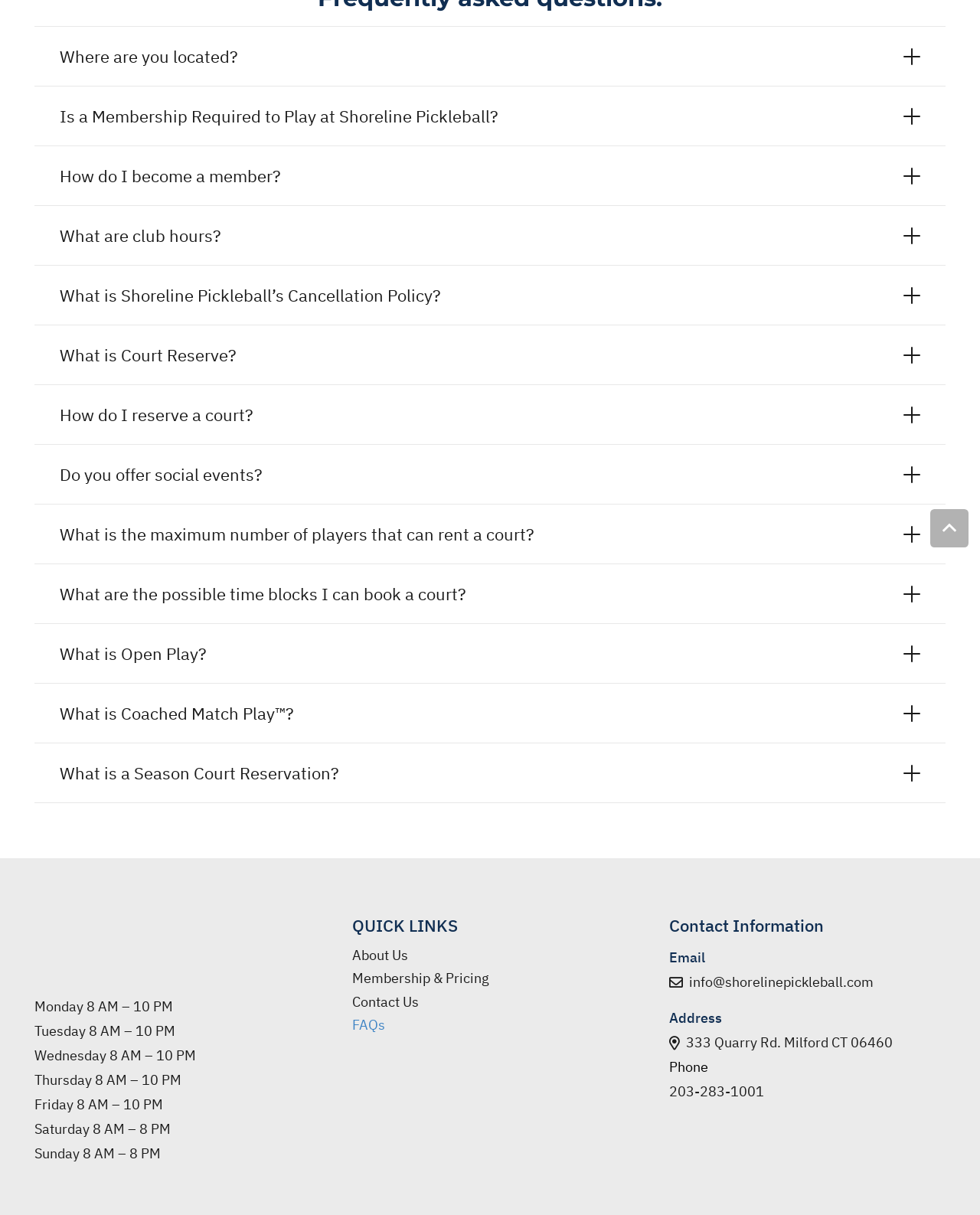Identify the bounding box of the HTML element described as: "Do you offer social events?".

[0.035, 0.366, 0.965, 0.415]